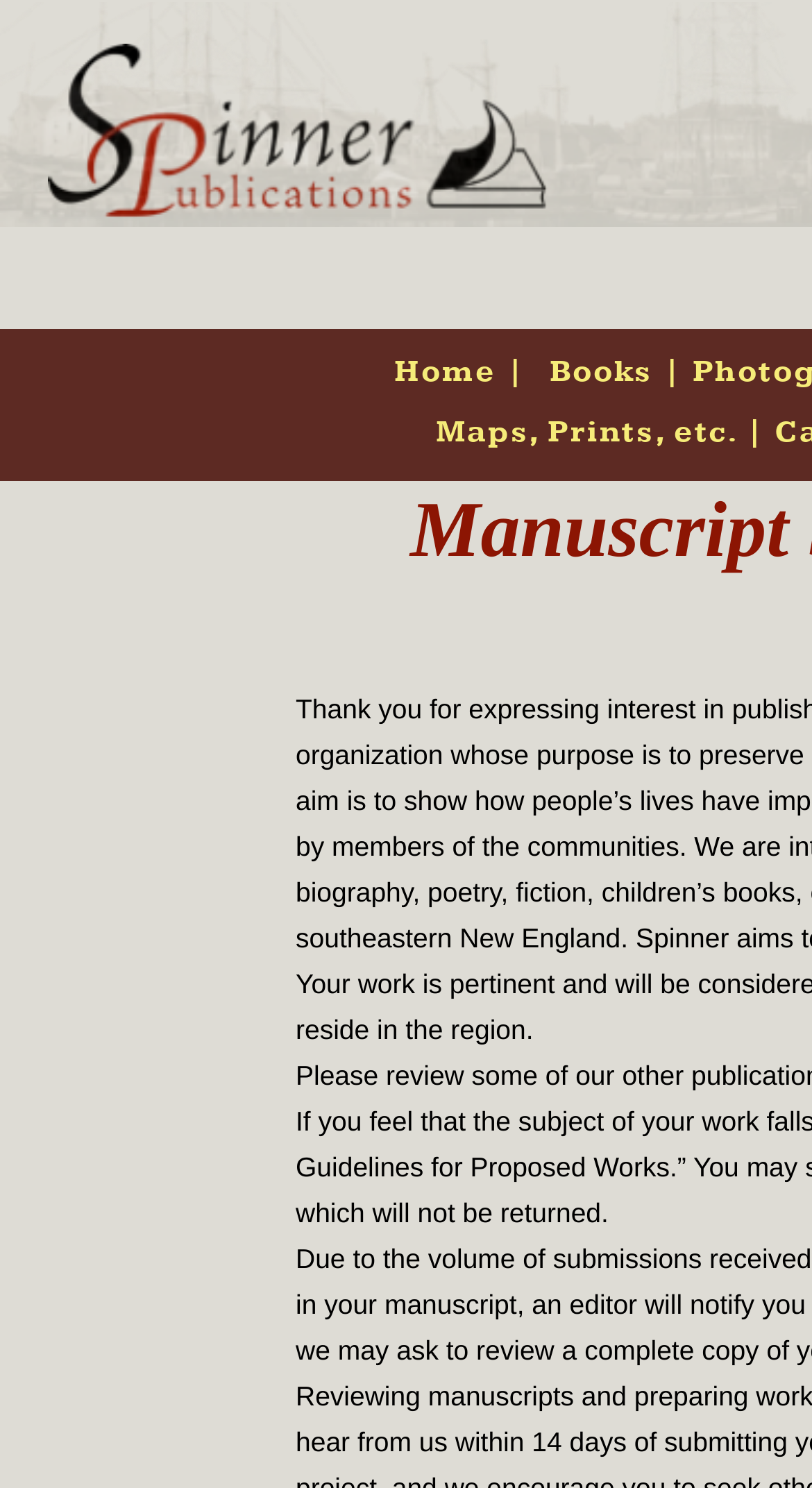Answer this question in one word or a short phrase: What is the separator used between navigation links?

|